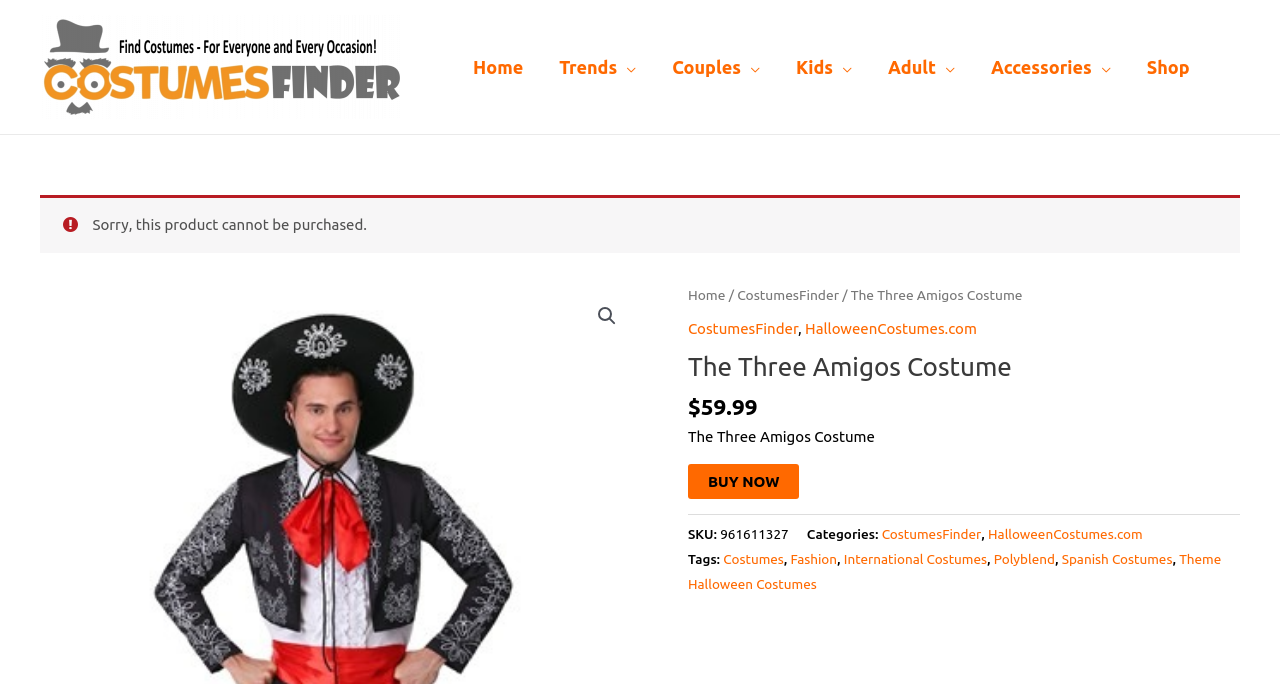Locate the bounding box coordinates of the clickable part needed for the task: "Go to the 'Shop' page".

[0.882, 0.047, 0.944, 0.149]